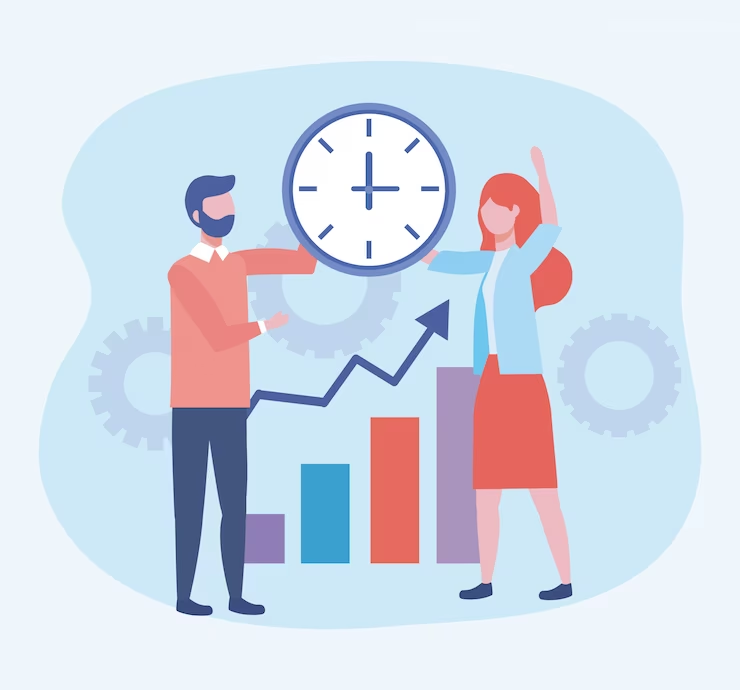What is the woman on the right doing?
Based on the content of the image, thoroughly explain and answer the question.

The woman on the right side of the image is raising her arm in celebration, showcasing enthusiasm and success, which is likely a result of effective performance metrics and data-driven decision-making.